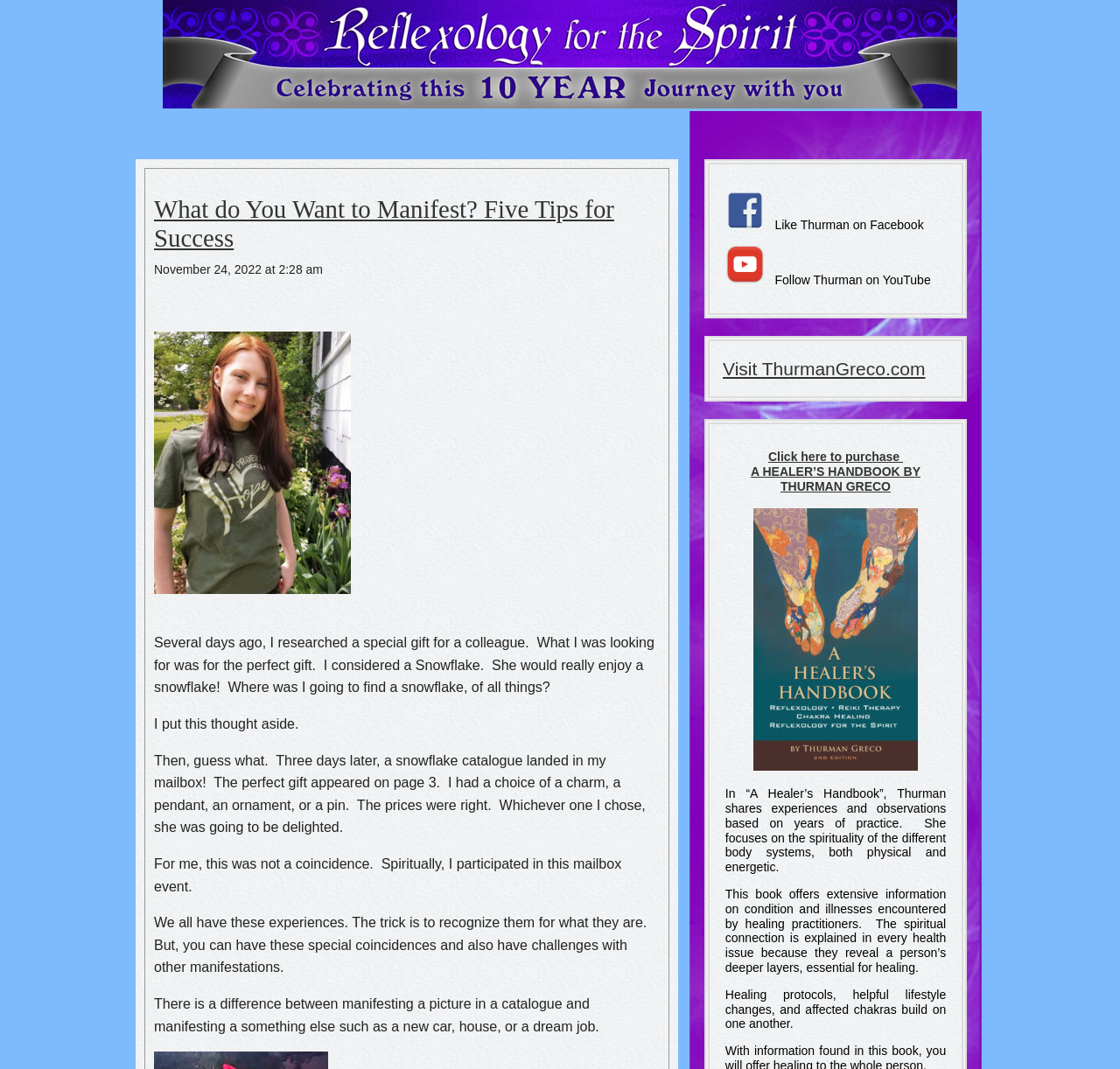Refer to the element description alt="Knowledge Base" and identify the corresponding bounding box in the screenshot. Format the coordinates as (top-left x, top-left y, bottom-right x, bottom-right y) with values in the range of 0 to 1.

None